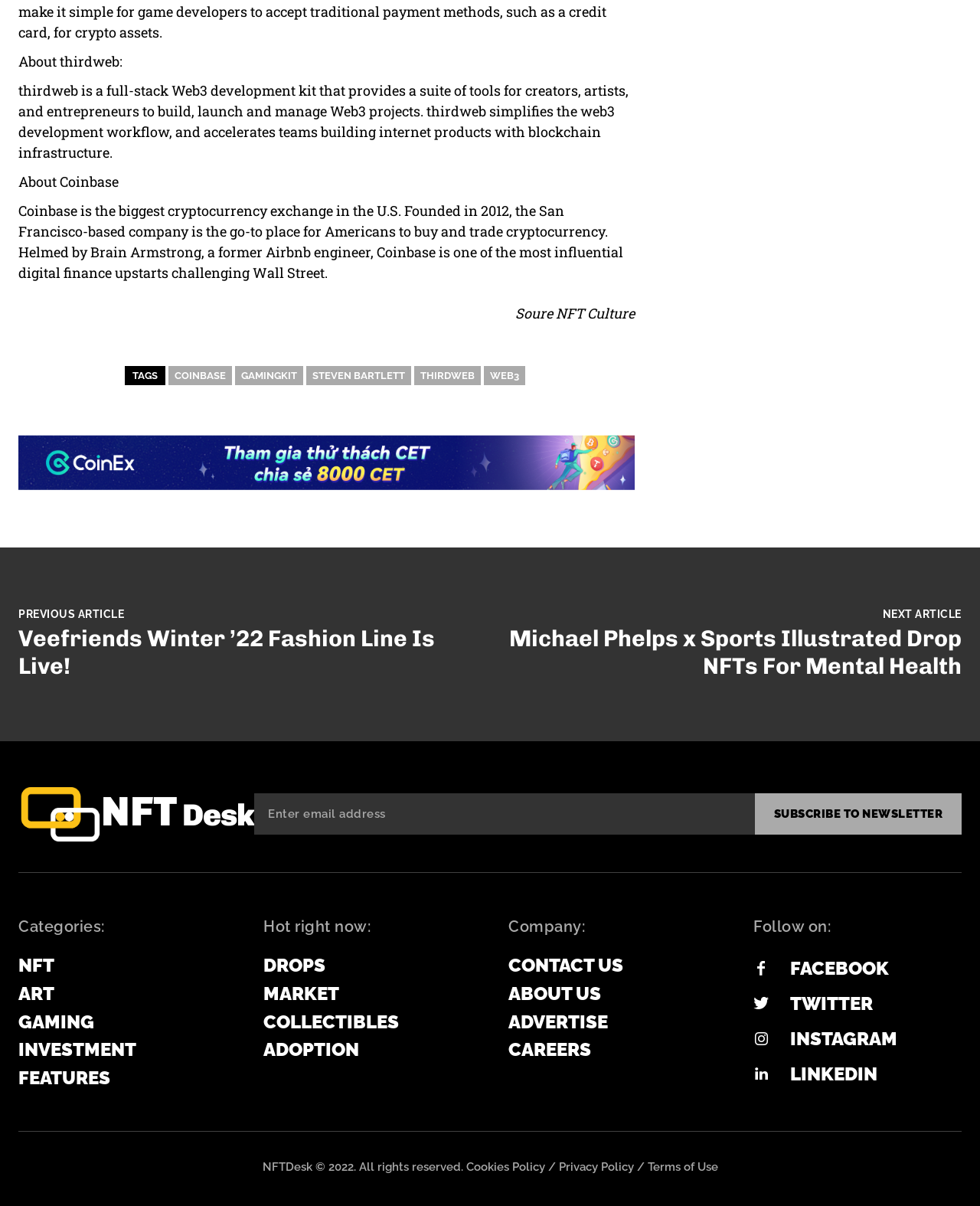What is the name of the biggest cryptocurrency exchange in the U.S.?
Using the image, provide a concise answer in one word or a short phrase.

Coinbase